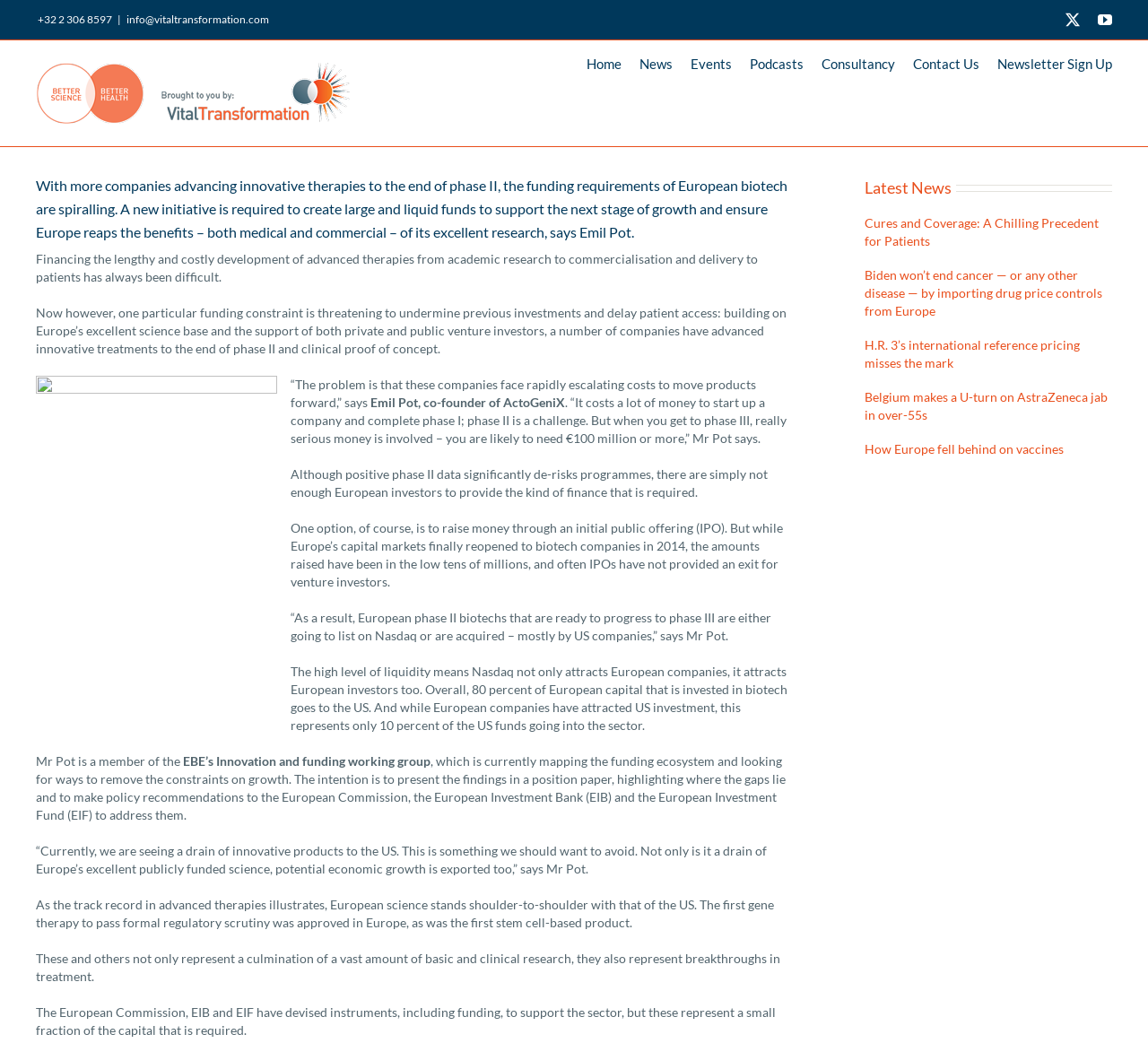Please analyze the image and provide a thorough answer to the question:
What is the percentage of European capital invested in biotech that goes to the US?

The answer can be found in the text where it says 'Overall, 80 percent of European capital that is invested in biotech goes to the US'.